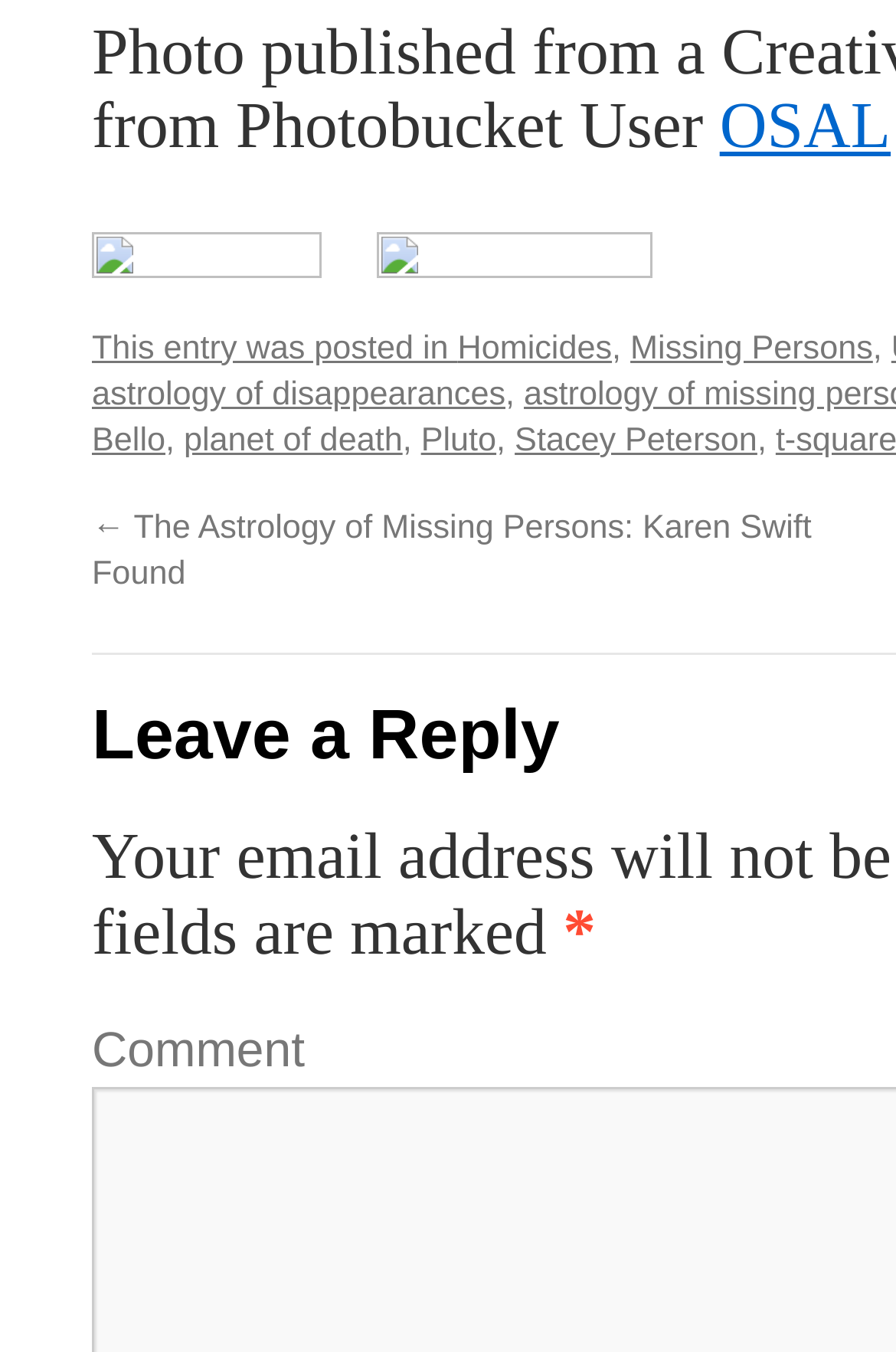Pinpoint the bounding box coordinates of the element that must be clicked to accomplish the following instruction: "Visit the Homicides page". The coordinates should be in the format of four float numbers between 0 and 1, i.e., [left, top, right, bottom].

[0.511, 0.244, 0.683, 0.271]